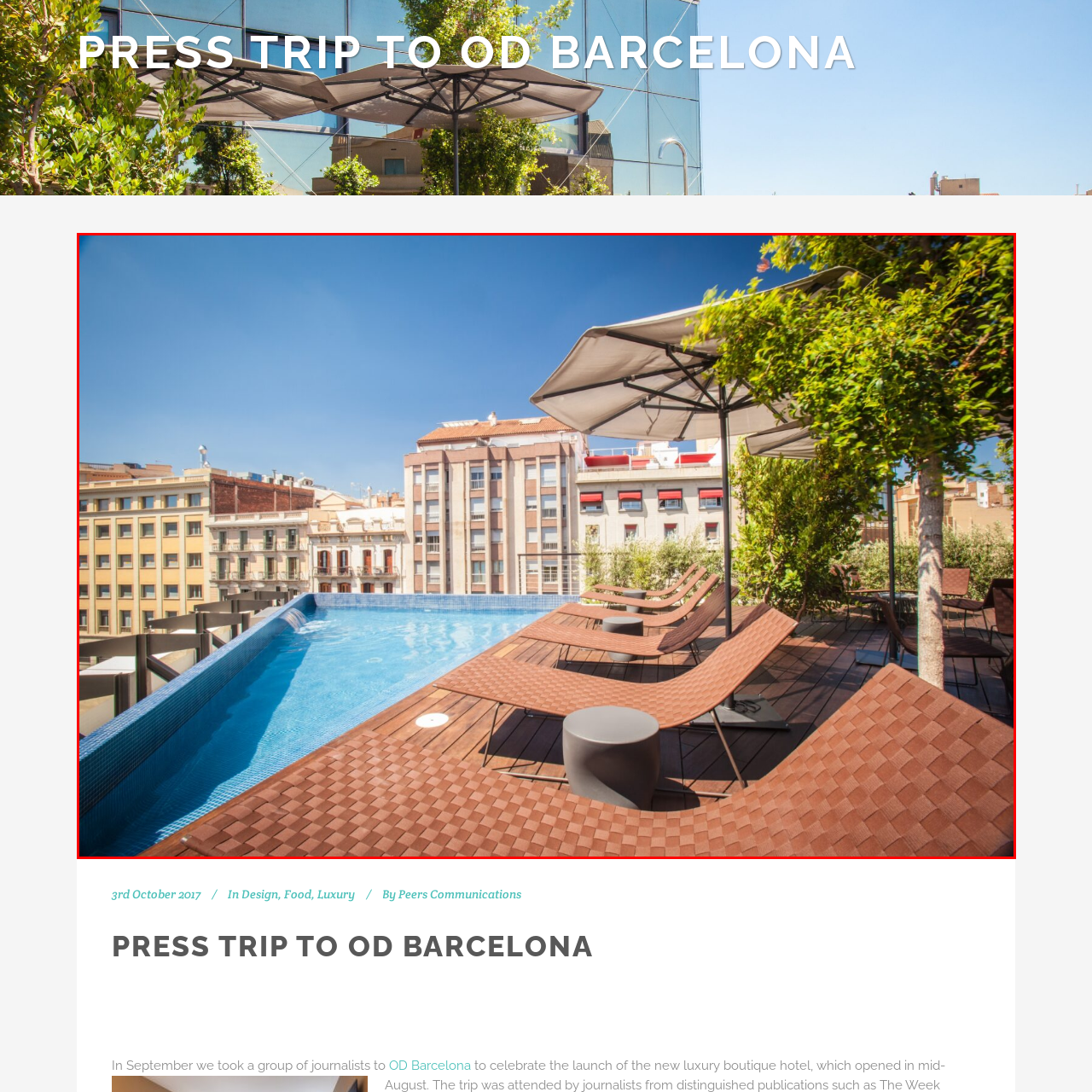What is the atmosphere of the rooftop area?
Analyze the image surrounded by the red bounding box and provide a thorough answer.

The caption describes the vibrant facades of adjacent buildings as adding a charming backdrop, enhancing the serene atmosphere of this urban retreat, suggesting that the rooftop area exudes a peaceful and calming ambiance.